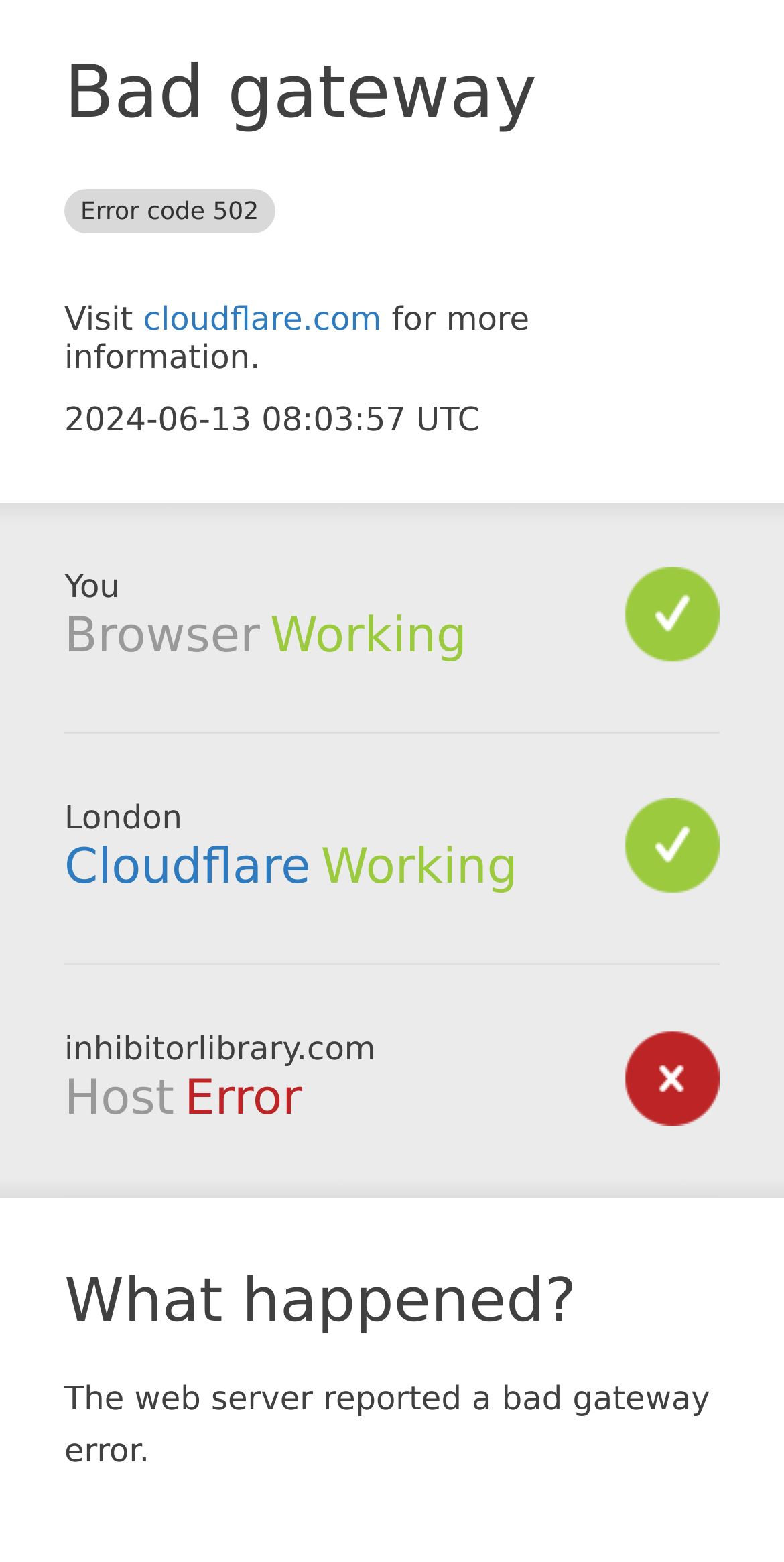Explain the webpage in detail, including its primary components.

The webpage displays an error message indicating a "Bad gateway" error with the code 502. At the top, there is a heading with the same error message. Below this heading, there is a short sentence "Visit" followed by a link to "cloudflare.com" and then the text "for more information." 

On the same horizontal level, but slightly below, there is a timestamp "2024-06-13 08:03:57 UTC". 

Further down, there is a section with a heading "Browser" followed by the text "Working" and then "London". 

Below this section, there is another section with a heading "Cloudflare" which contains a link to "Cloudflare" and the text "Working". 

Next, there is a section with the domain name "inhibitorlibrary.com". 

Following this, there is a section with a heading "Host" which contains the text "Error". 

At the bottom of the page, there is a section with a heading "What happened?" followed by a paragraph explaining the error, stating that "The web server reported a bad gateway error."